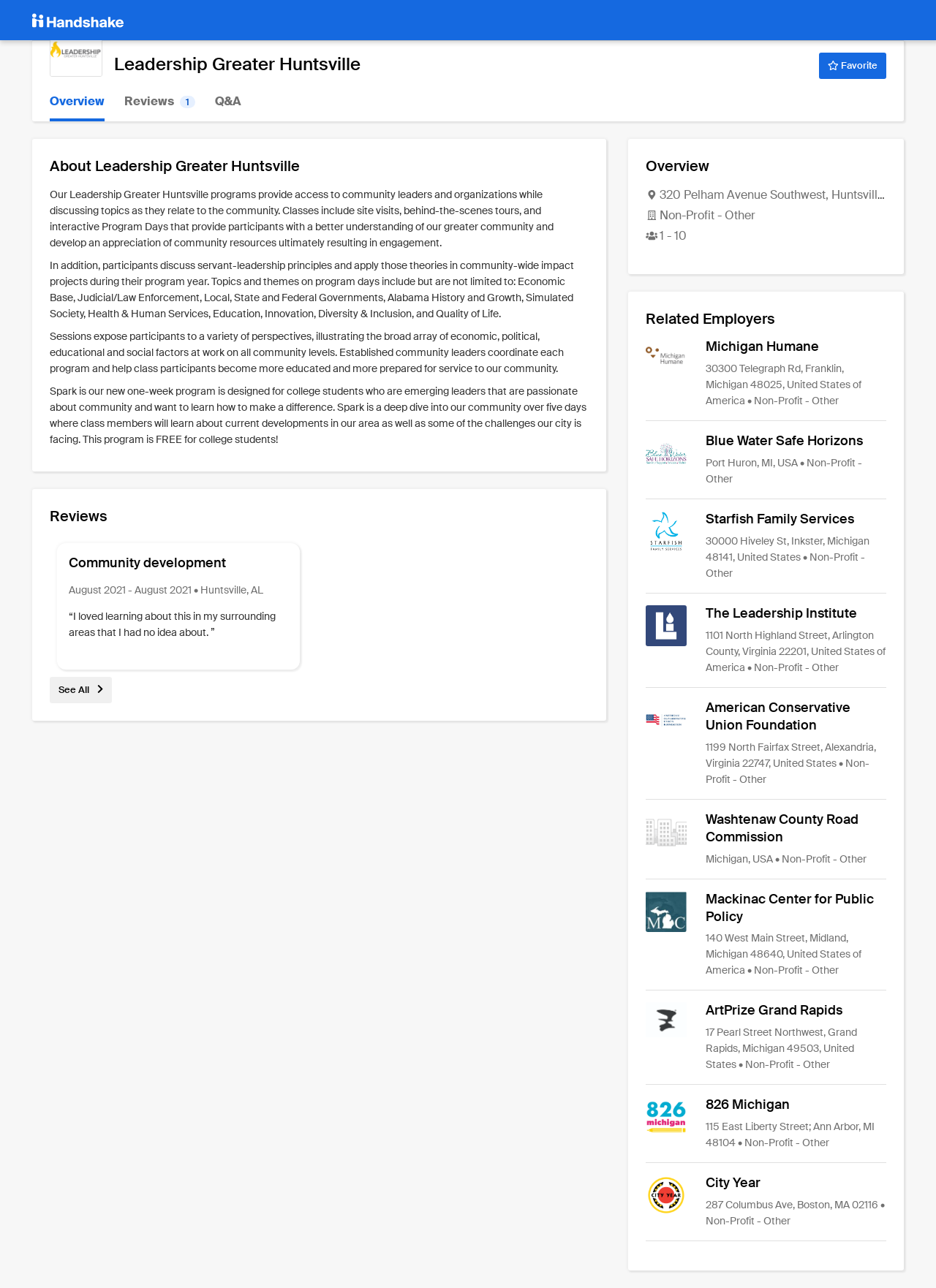Given the element description Q&A, identify the bounding box coordinates for the UI element on the webpage screenshot. The format should be (top-left x, top-left y, bottom-right x, bottom-right y), with values between 0 and 1.

[0.23, 0.064, 0.258, 0.094]